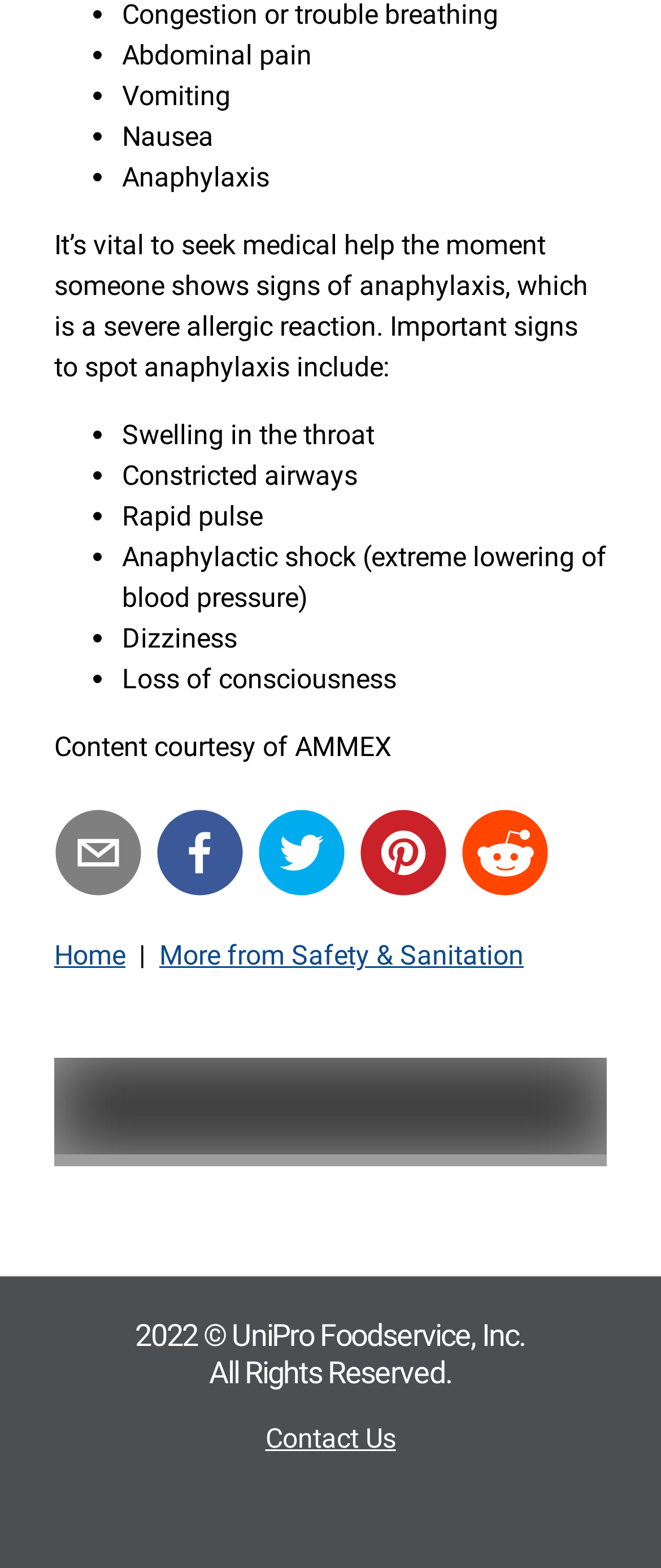Find the bounding box coordinates for the area that must be clicked to perform this action: "Click the TNT Burgers banner".

[0.082, 0.72, 0.918, 0.741]